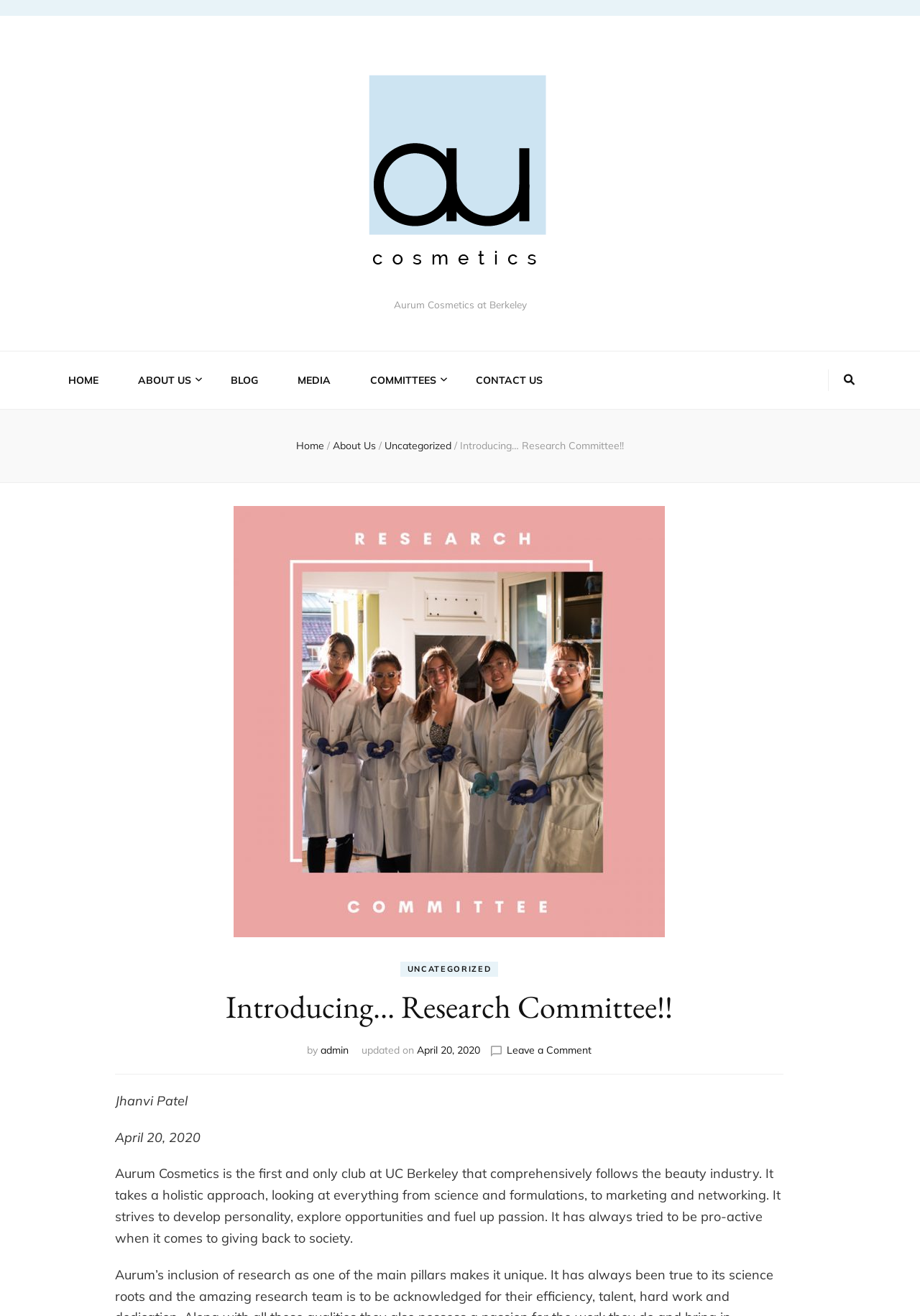Given the element description Home, identify the bounding box coordinates for the UI element on the webpage screenshot. The format should be (top-left x, top-left y, bottom-right x, bottom-right y), with values between 0 and 1.

[0.322, 0.334, 0.352, 0.343]